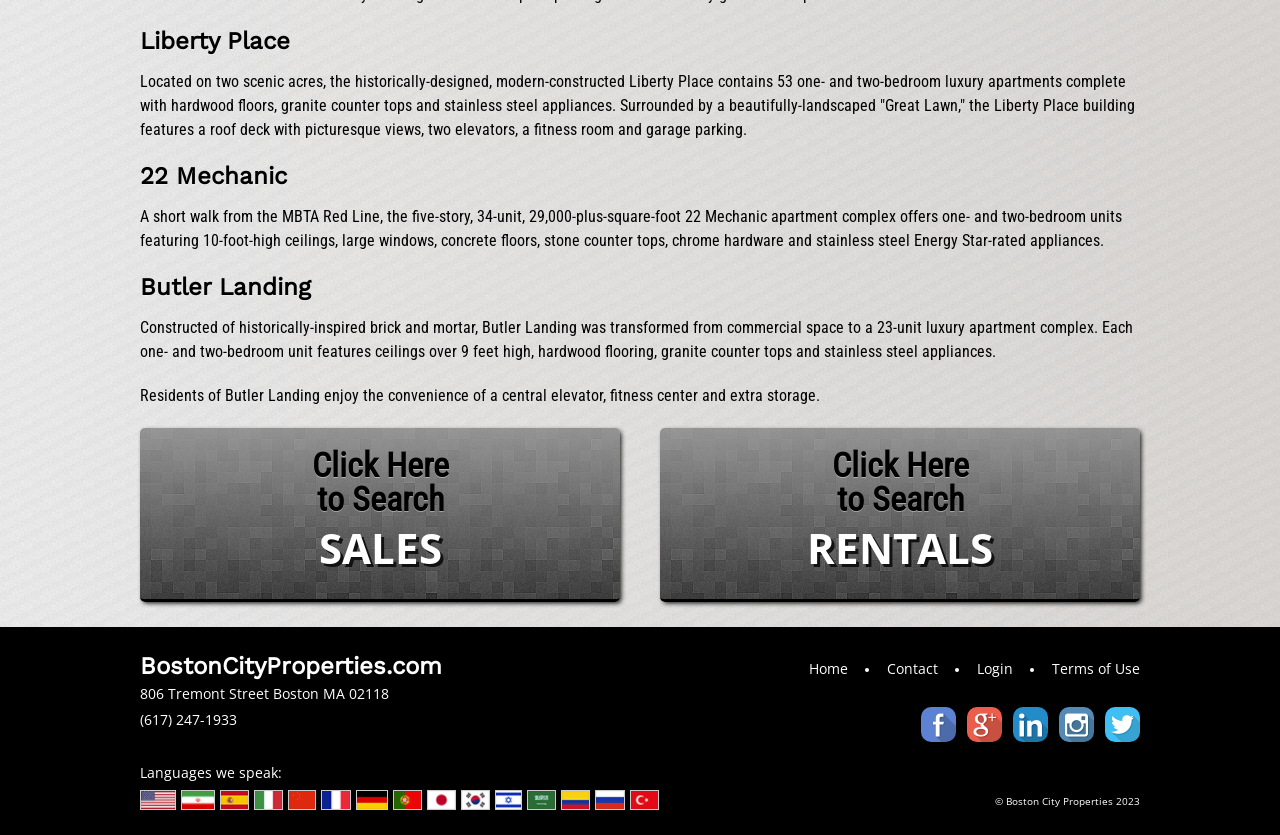Locate the bounding box coordinates of the UI element described by: "(617) 247-1933". The bounding box coordinates should consist of four float numbers between 0 and 1, i.e., [left, top, right, bottom].

[0.109, 0.85, 0.185, 0.873]